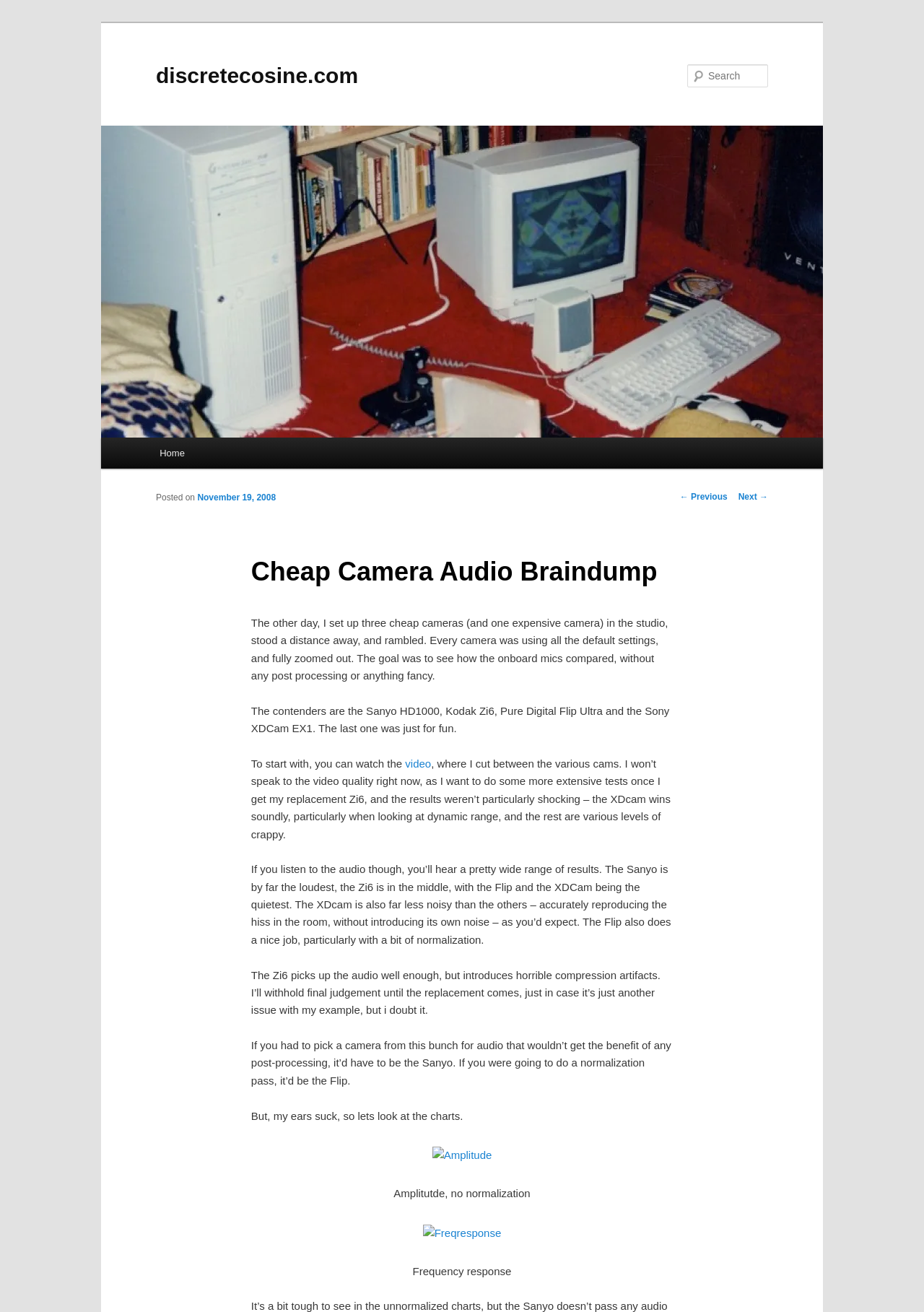Specify the bounding box coordinates of the area to click in order to execute this command: 'View previous post'. The coordinates should consist of four float numbers ranging from 0 to 1, and should be formatted as [left, top, right, bottom].

[0.736, 0.375, 0.787, 0.383]